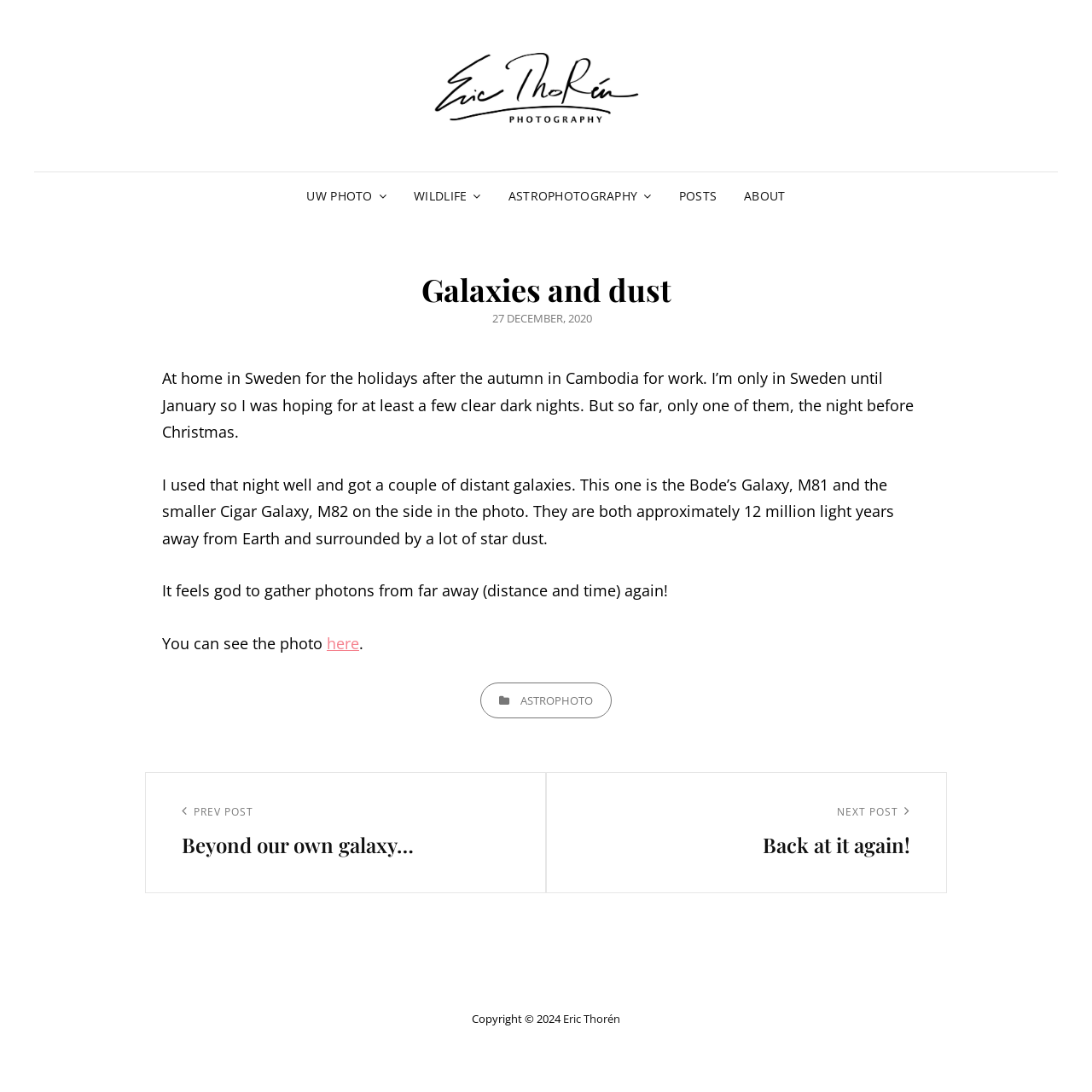Please identify the coordinates of the bounding box that should be clicked to fulfill this instruction: "view posts".

[0.609, 0.158, 0.669, 0.202]